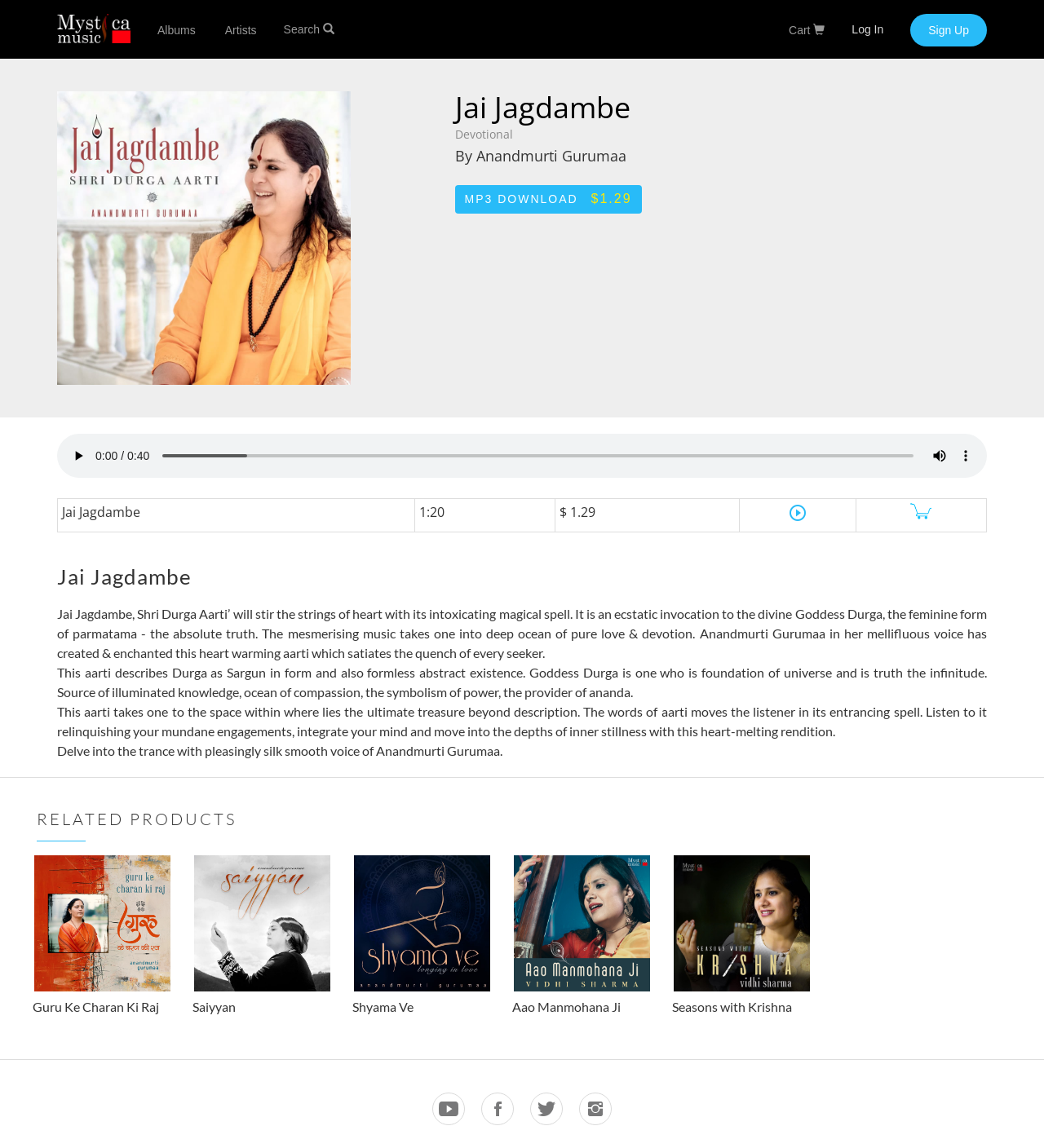Please identify the bounding box coordinates of the area I need to click to accomplish the following instruction: "Play the audio".

[0.062, 0.386, 0.088, 0.408]